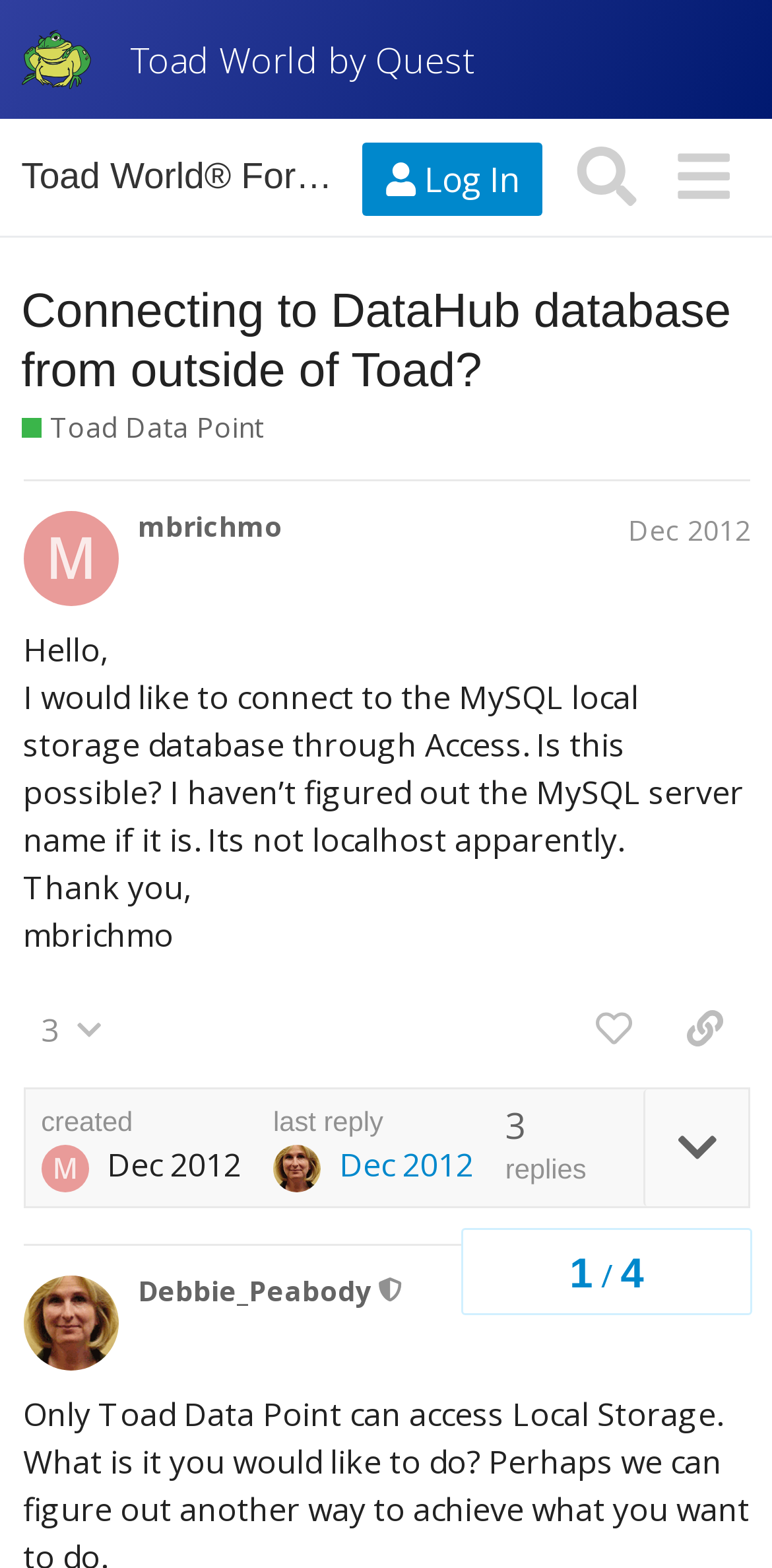Is the user Debbie_Peabody a moderator?
Please ensure your answer is as detailed and informative as possible.

The user Debbie_Peabody is marked as a moderator, as indicated by the text 'This user is a moderator' next to their name.